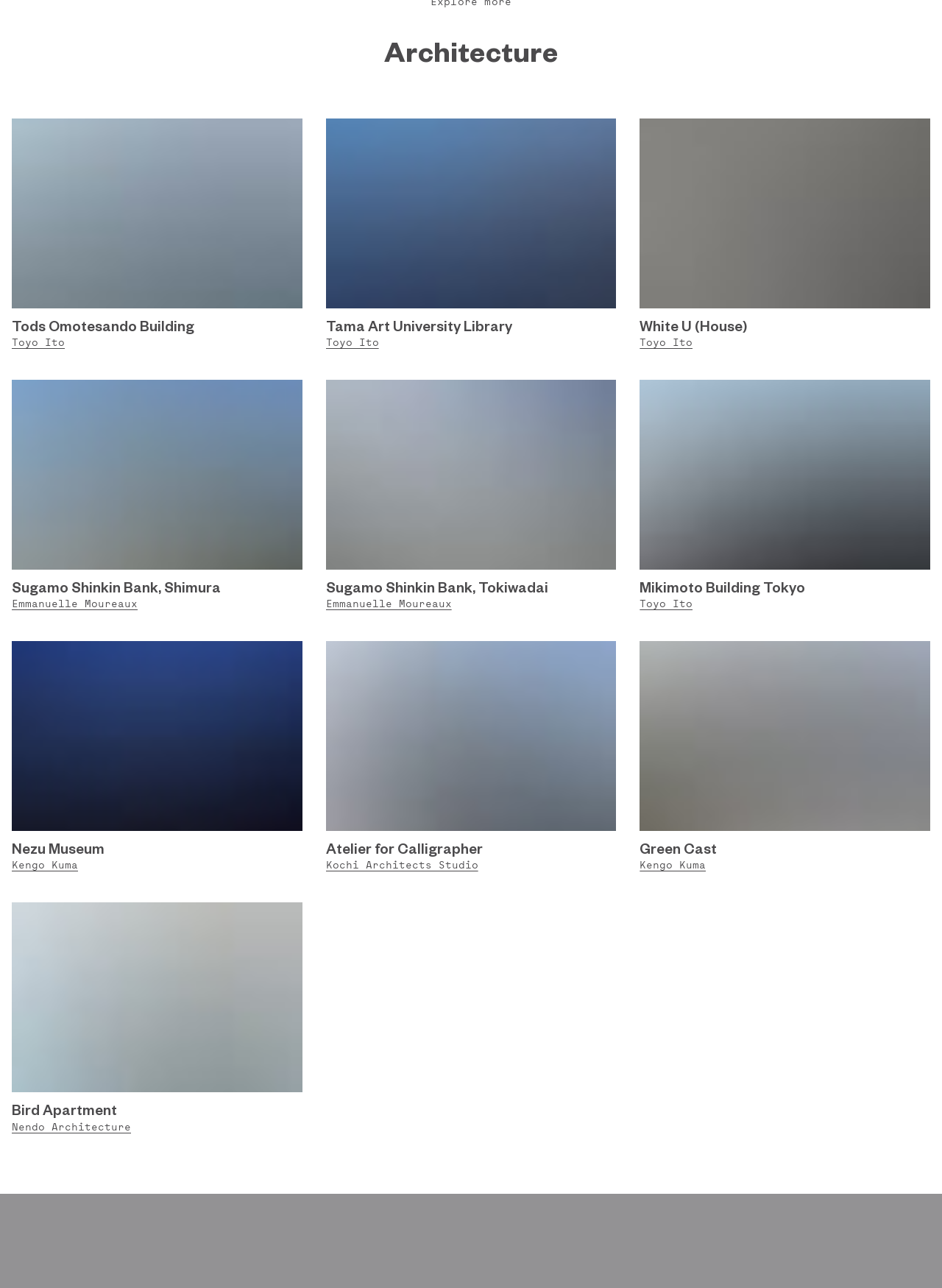Respond to the question below with a concise word or phrase:
How many articles are there on the webpage?

9